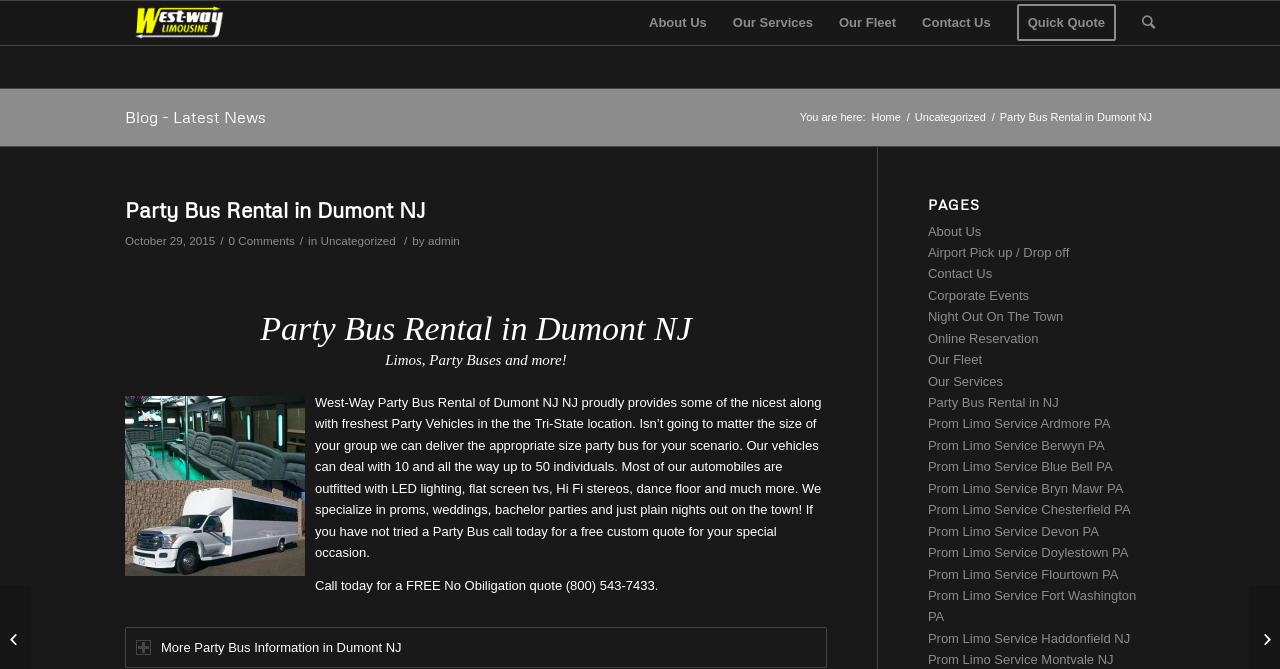Can you look at the image and give a comprehensive answer to the question:
What is the maximum capacity of their party buses?

The maximum capacity of their party buses is 50 individuals, as stated in the text 'Our vehicles can deal with 10 and all the way up to 50 individuals'.